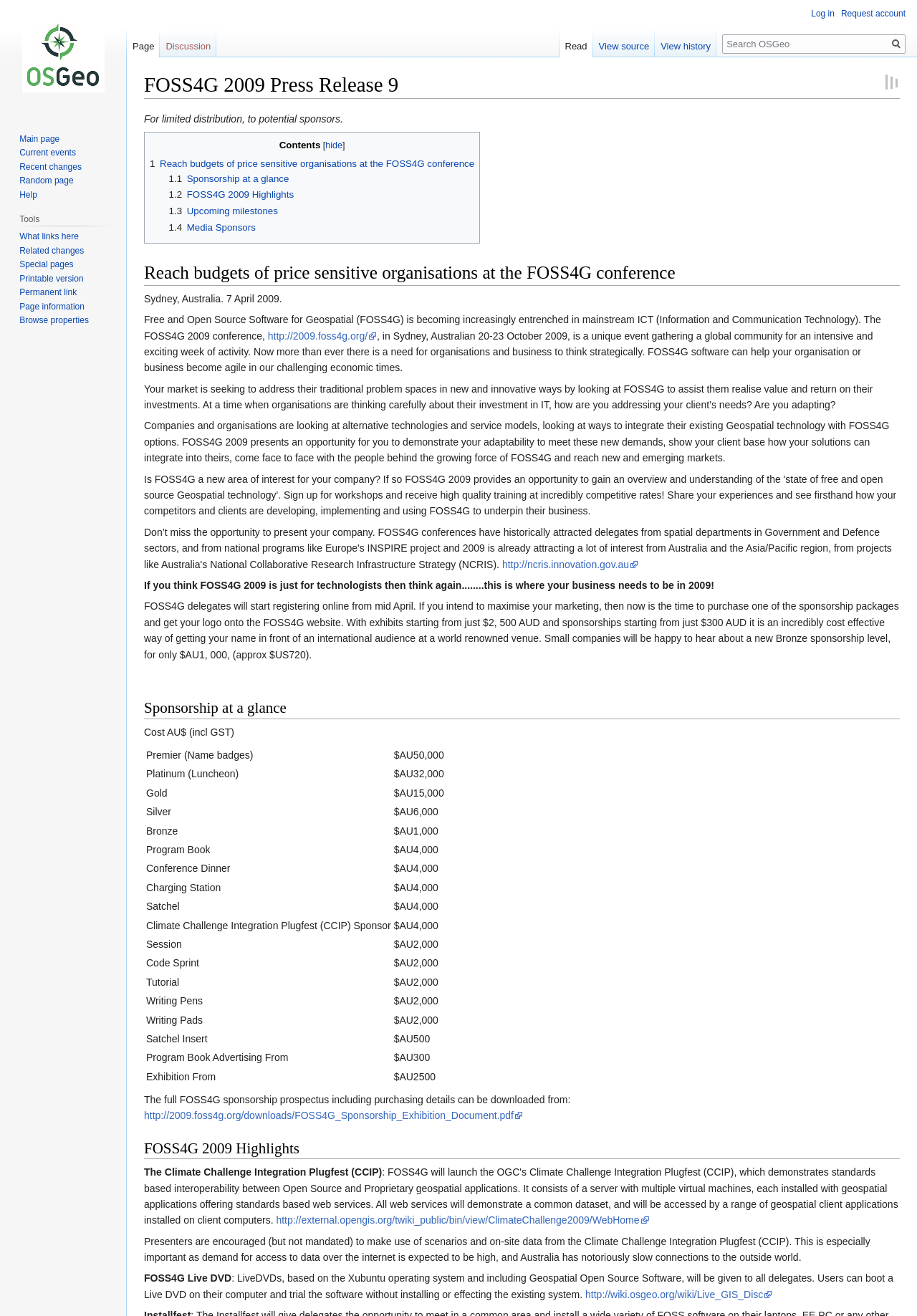Describe all the visual and textual components of the webpage comprehensively.

The webpage is about FOSS4G 2009 Press Release 9, with a focus on sponsorship opportunities. At the top, there is a heading "FOSS4G 2009 Press Release 9" followed by two links "Jump to navigation" and "Jump to search". Below this, there is a static text "For limited distribution, to potential sponsors." 

On the left side, there is a navigation menu labeled "Contents" with a button "hide" and a heading "Contents". This menu contains several links to different sections of the page, including "Reach budgets of price sensitive organisations at the FOSS4G conference", "Sponsorship at a glance", "FOSS4G 2009 Highlights", "Upcoming milestones", and "Media Sponsors".

The main content of the page is divided into several sections. The first section is about reaching budgets of price-sensitive organizations at the FOSS4G conference, with a heading and several paragraphs of text. This section also includes a link to the FOSS4G 2009 website and another link to a website about innovation.

The next section is about sponsorship opportunities, with a heading "Sponsorship at a glance" and a table listing different sponsorship packages, including Premier, Platinum, Gold, Silver, Bronze, Program Book, Conference Dinner, Charging Station, Satchel, Climate Challenge Integration Plugfest (CCIP) Sponsor, Session, Code Sprint, Tutorial, Writing Pens, Writing Pads, Satchel Insert, and Program Book Advertising. Each package has a corresponding cost in Australian dollars.

Throughout the page, there are no images, but there are several links to external websites and internal sections of the page. The overall layout is organized, with clear headings and concise text, making it easy to navigate and understand the content.